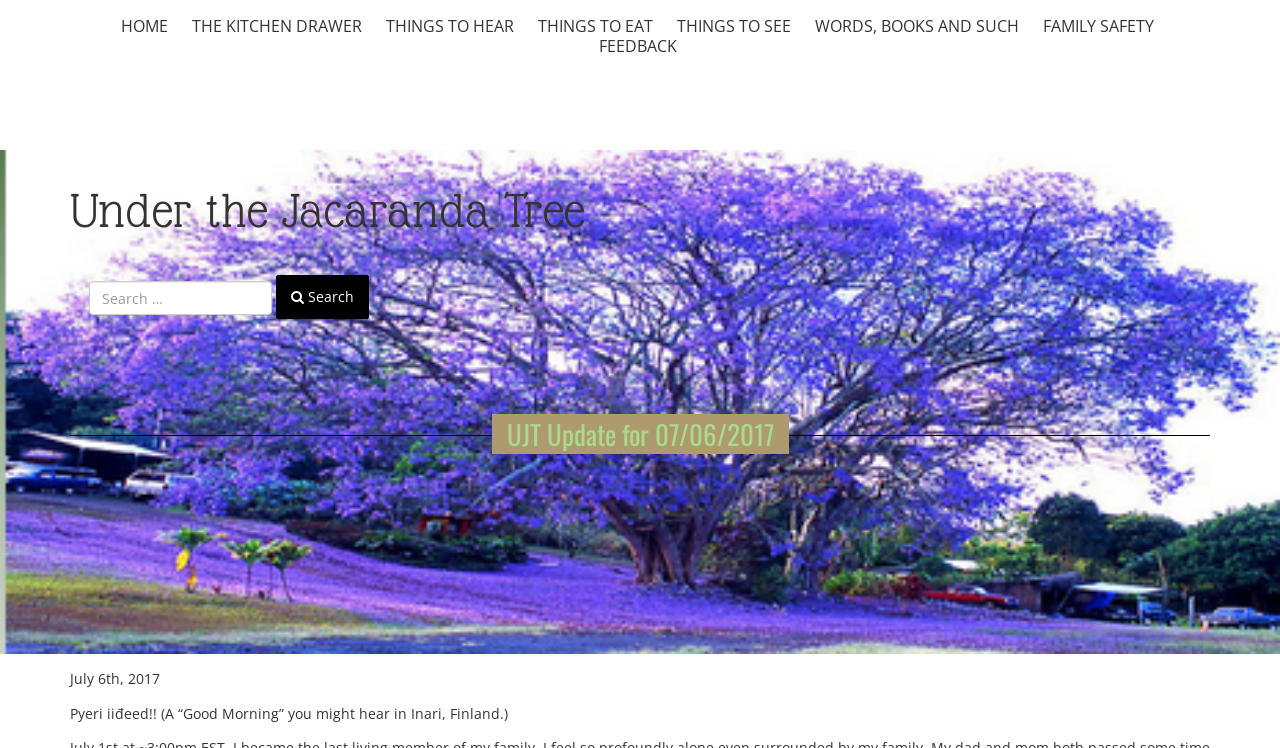What is the first menu item?
Using the image, answer in one word or phrase.

HOME